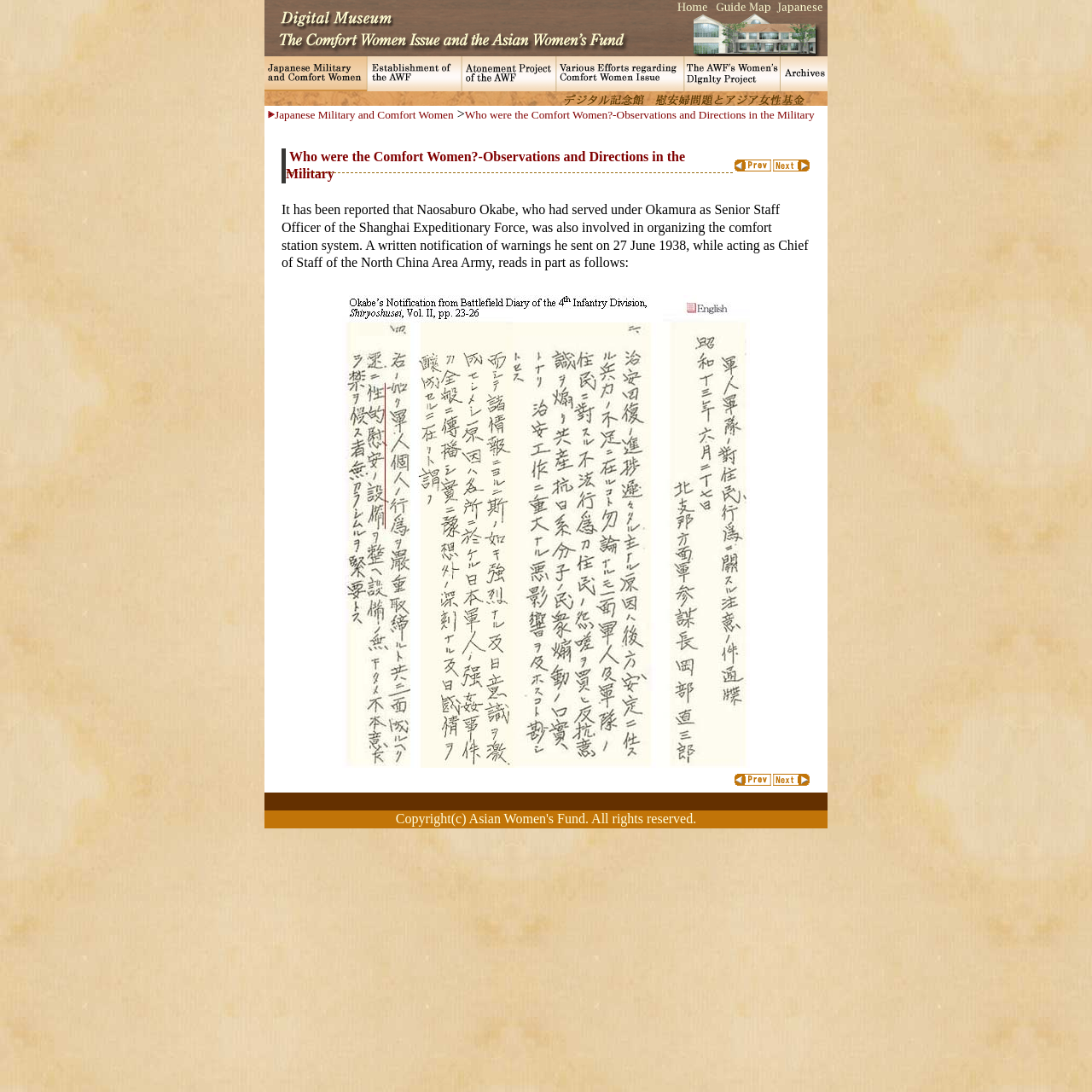Summarize the webpage comprehensively, mentioning all visible components.

This webpage is about the comfort women issue and the Asian Women's Fund. At the top, there is a banner with the title "Digital Museum: The Comfort Women Issue and the Asian Women's Fund" and an image. Below the banner, there are five links with images, arranged horizontally, which seem to be navigation links.

The main content of the webpage is divided into two sections. The first section has a title "Who were the Comfort Women?-Observations and Directions in the Military" and a brief description of Naosaburo Okabe's involvement in organizing the comfort station system. There is also an image of a Japanese military officer.

The second section appears to be a continuation of the first section, with a written notification of warnings sent by Okabe on 27 June 1938. The text is divided into two columns, with the left column containing the notification and the right column containing references to the source material, including a link to "Okabe's Notification from Battlefield Diary of the 4th Infantry Division, Shiryoshusei, Vol. II, pp. 23-26".

At the bottom of the webpage, there are navigation links "Previous" and "Next", as well as a copyright notice "Copyright(c) Asian Women's Fund. All rights reserved."